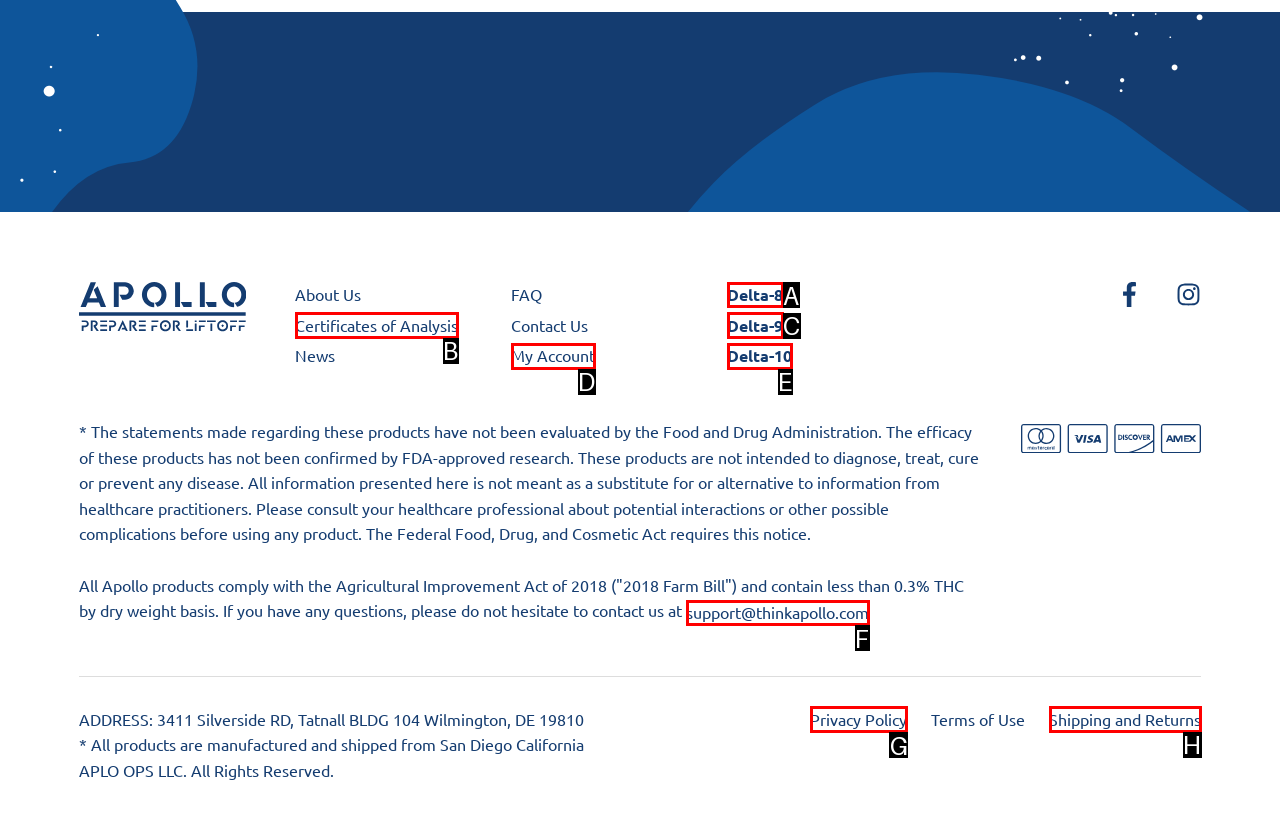From the given options, tell me which letter should be clicked to complete this task: Read Privacy Policy
Answer with the letter only.

G